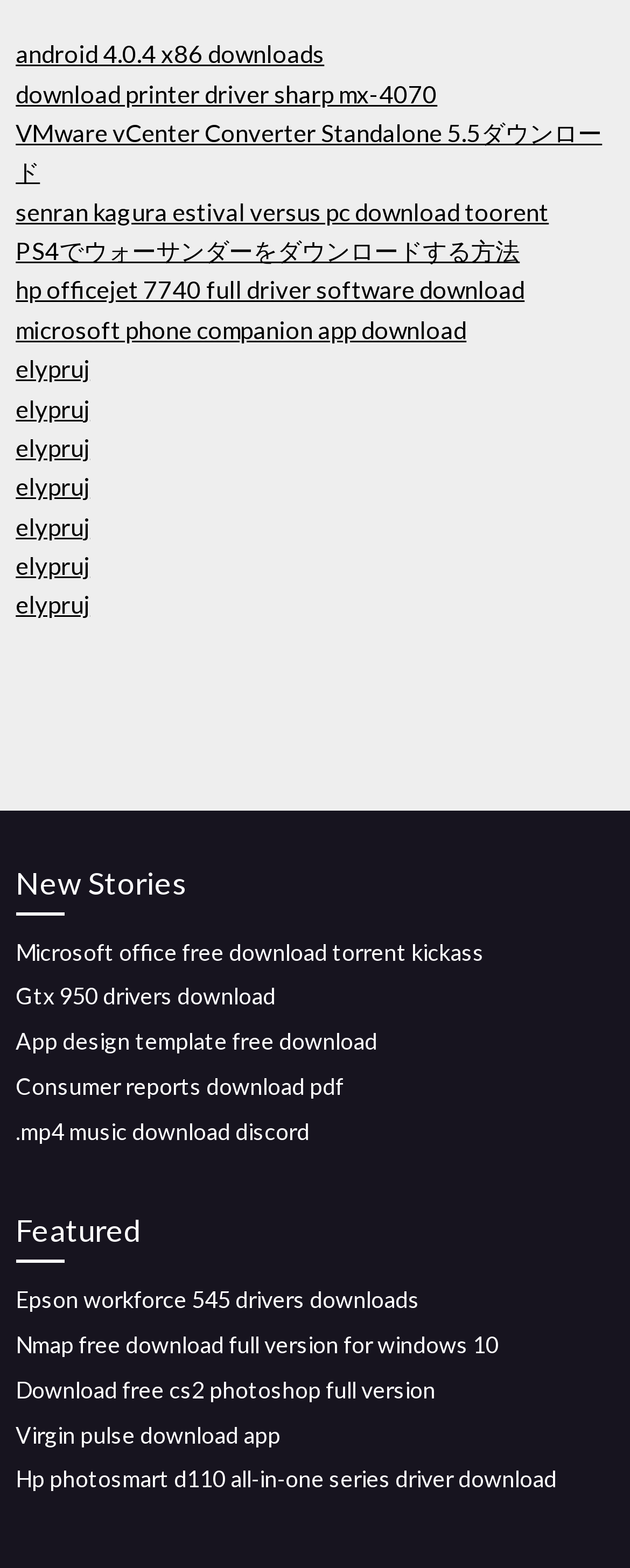Locate the bounding box coordinates of the clickable part needed for the task: "download Microsoft office free".

[0.025, 0.598, 0.769, 0.615]